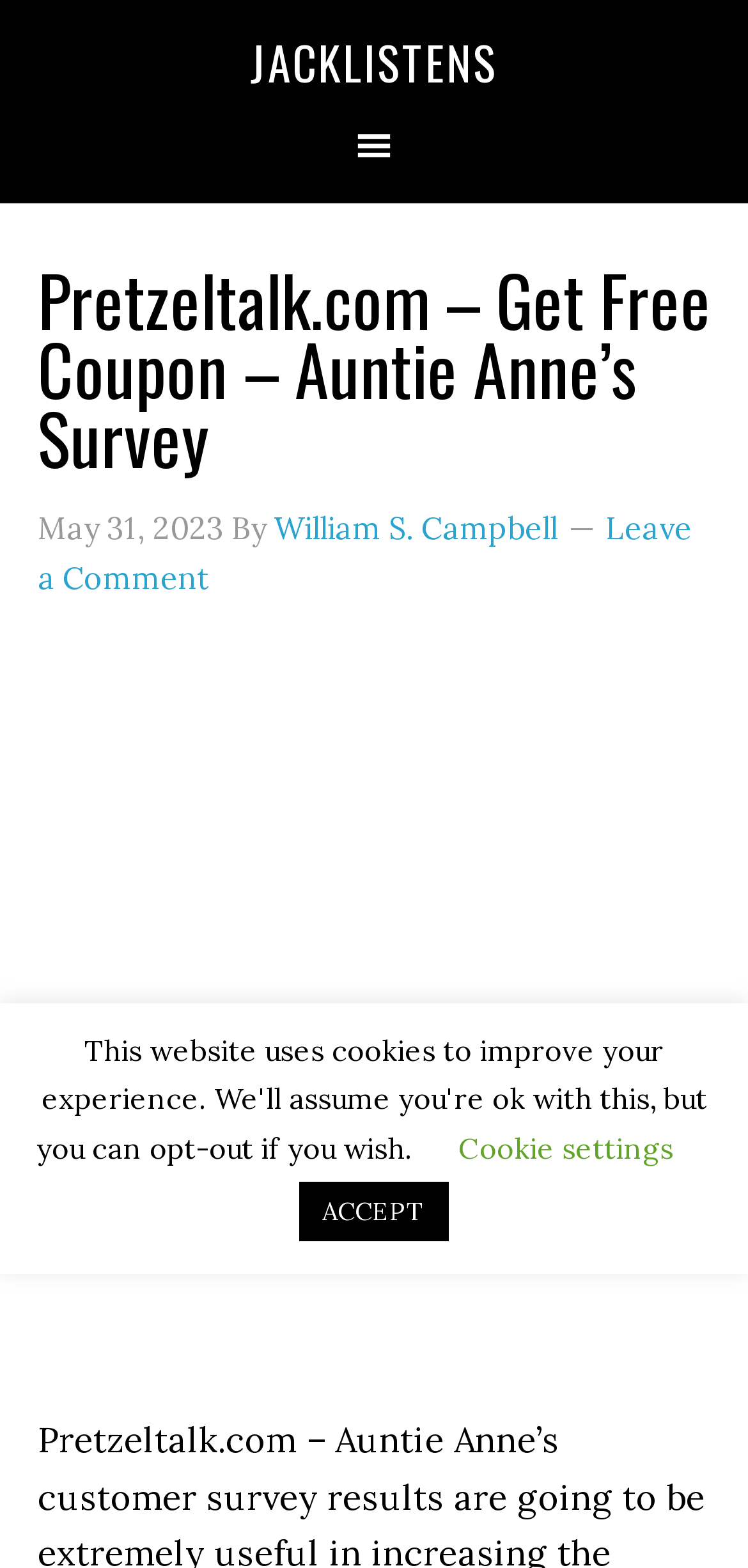What is the website's name?
Based on the image, give a concise answer in the form of a single word or short phrase.

Pretzeltalk.com